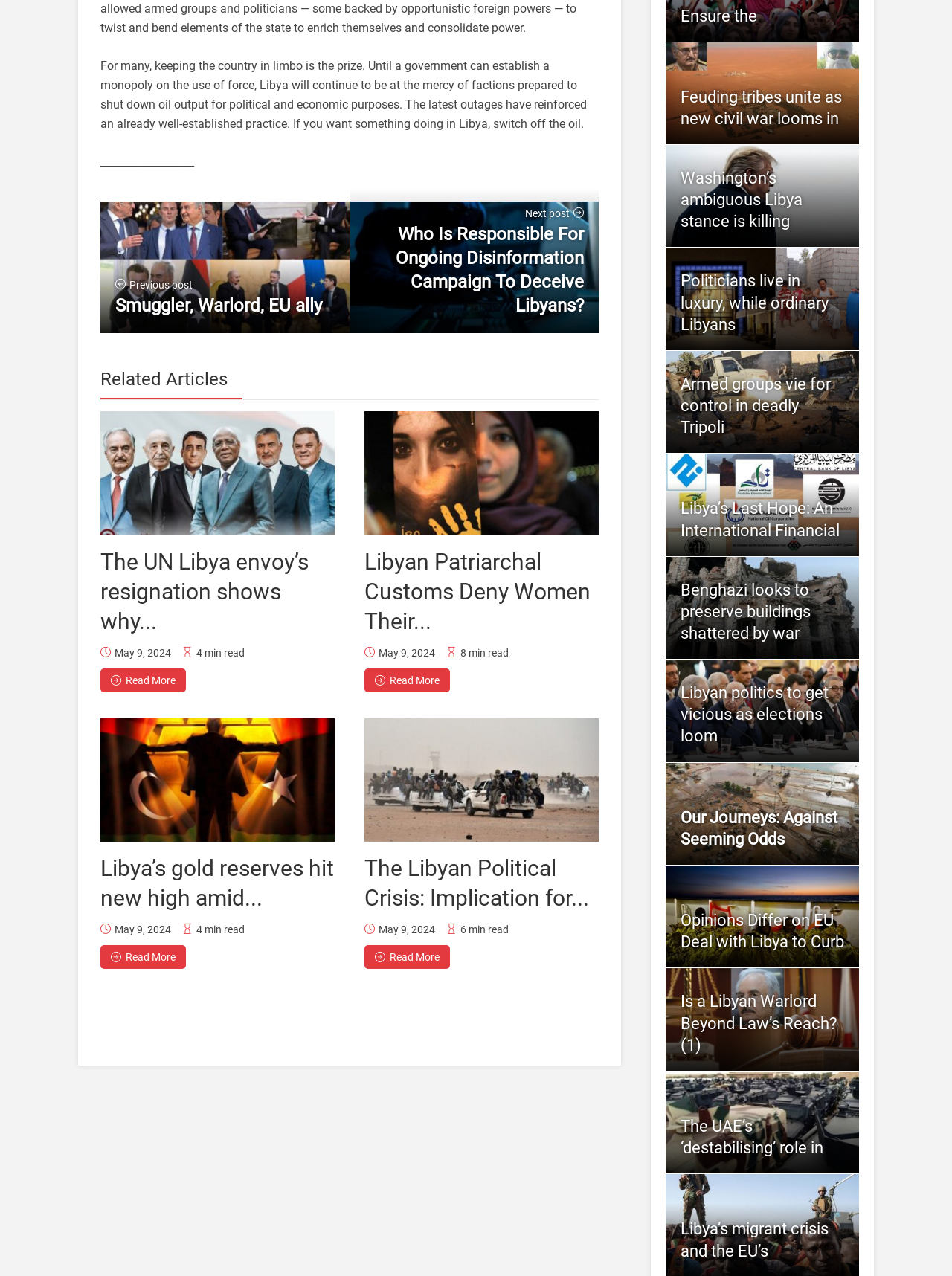Using the details in the image, give a detailed response to the question below:
What is the read time of the article 'Libya’s gold reserves hit new high amid political infighting'?

The read time of the article 'Libya’s gold reserves hit new high amid political infighting' is 4 minutes, as indicated by the text '4 min read' below the article title.